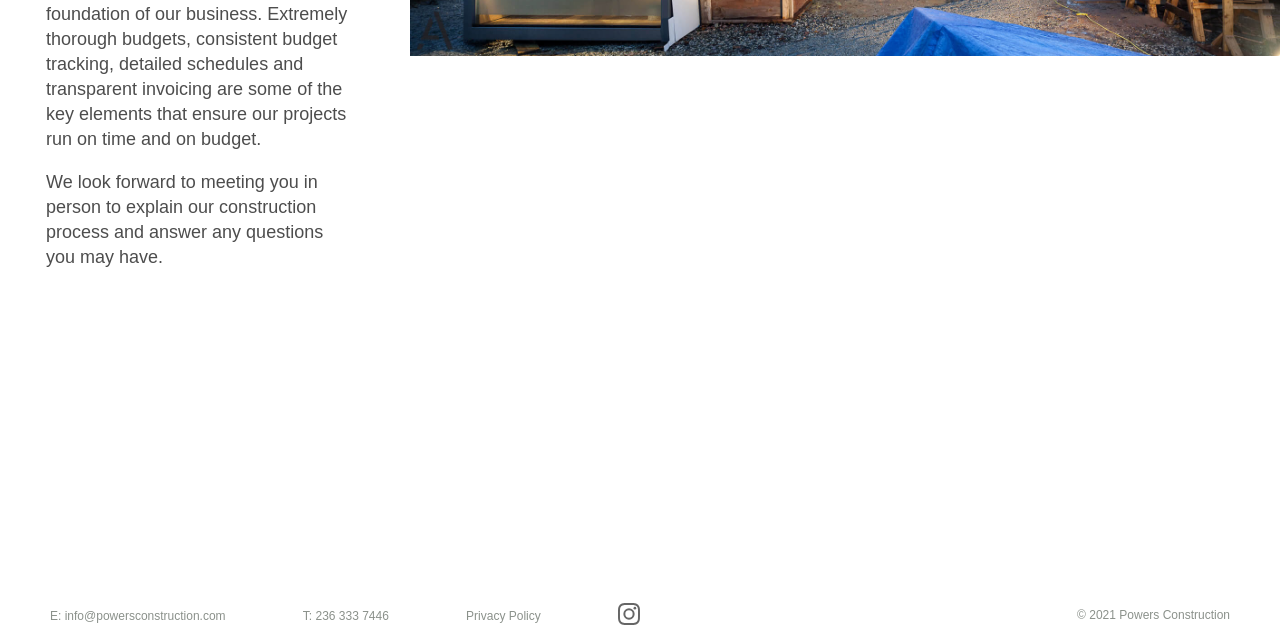Highlight the bounding box of the UI element that corresponds to this description: "T: 236 333 7446".

[0.237, 0.951, 0.304, 0.973]